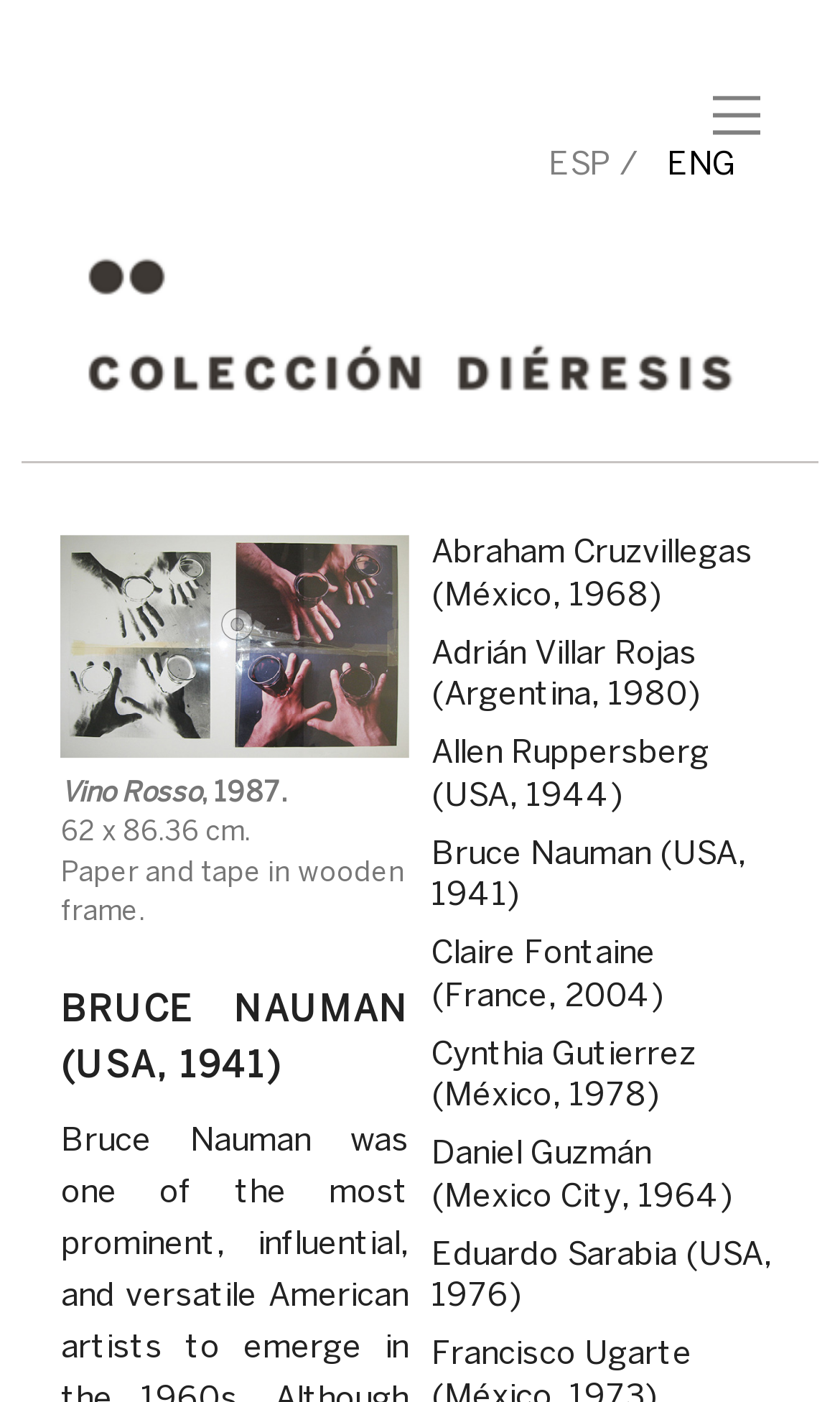Please indicate the bounding box coordinates for the clickable area to complete the following task: "Explore Abraham Cruzvillegas's profile". The coordinates should be specified as four float numbers between 0 and 1, i.e., [left, top, right, bottom].

[0.514, 0.382, 0.927, 0.442]